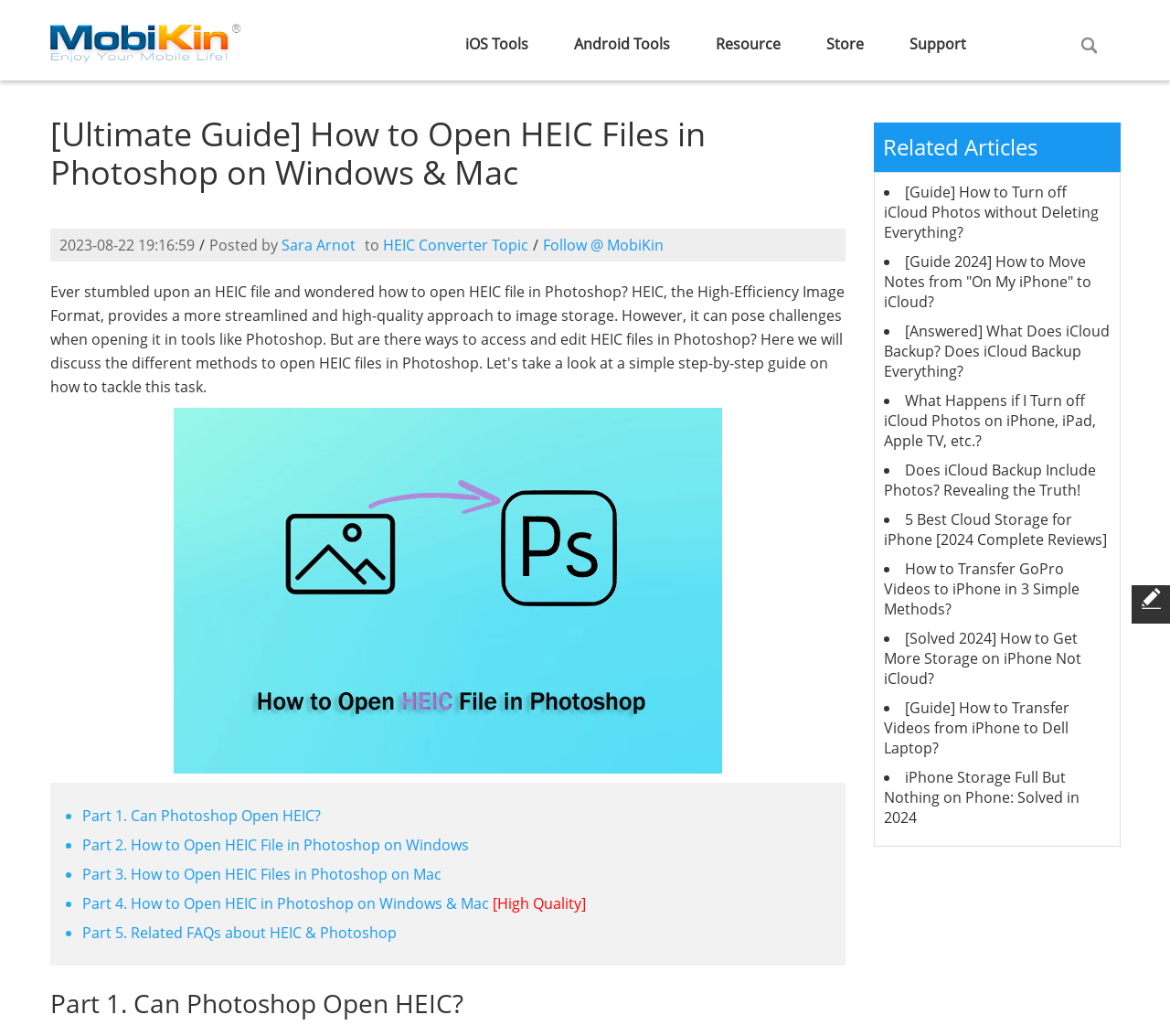Locate the bounding box coordinates of the clickable area to execute the instruction: "Click on the link to open HEIC files in Photoshop on Windows". Provide the coordinates as four float numbers between 0 and 1, represented as [left, top, right, bottom].

[0.07, 0.806, 0.401, 0.825]